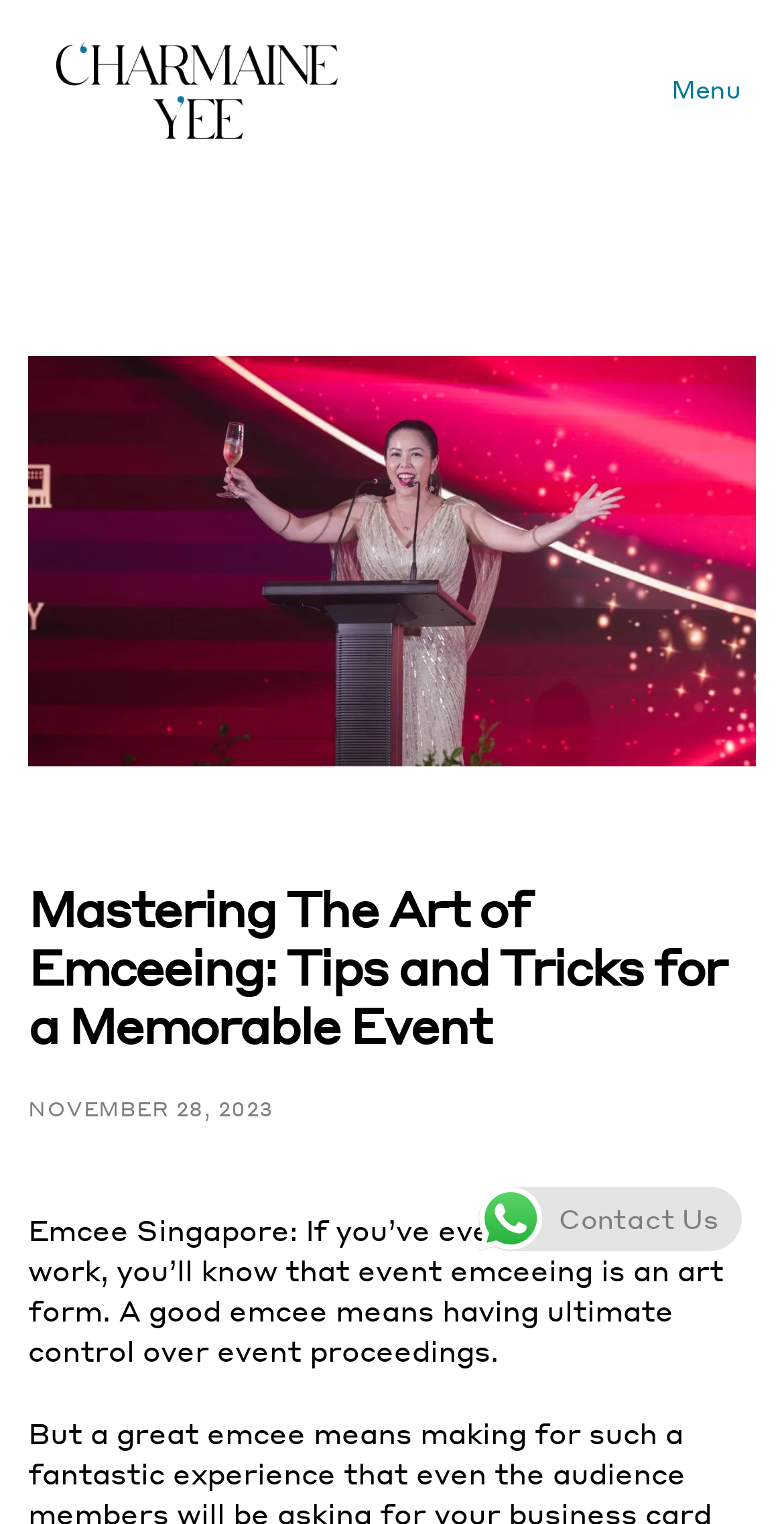Analyze the image and give a detailed response to the question:
What is the purpose of the emcee?

The purpose of the emcee can be inferred from the text 'A good emcee means having ultimate control over event proceedings.' which suggests that the emcee has control over the event.